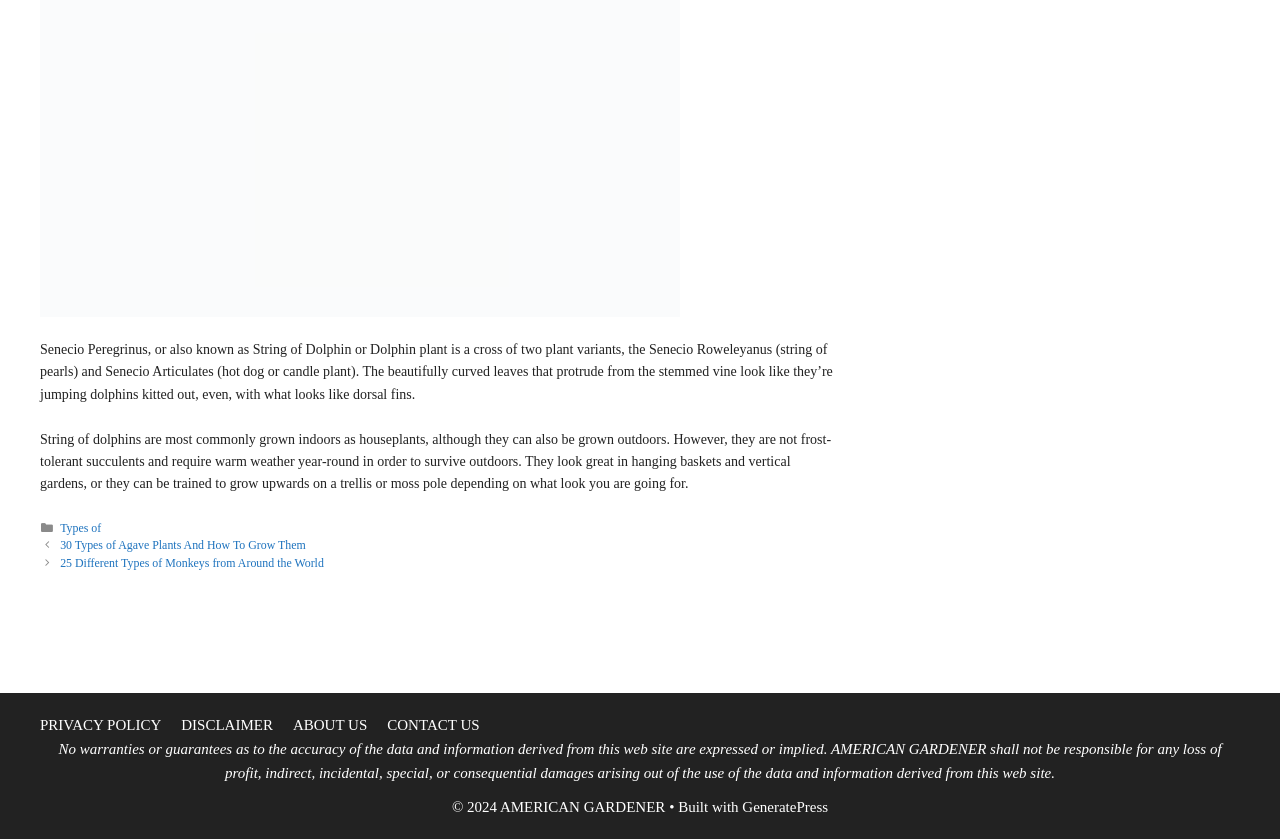Locate the bounding box coordinates of the clickable region necessary to complete the following instruction: "Read about String of Dolphin plant". Provide the coordinates in the format of four float numbers between 0 and 1, i.e., [left, top, right, bottom].

[0.031, 0.408, 0.651, 0.479]